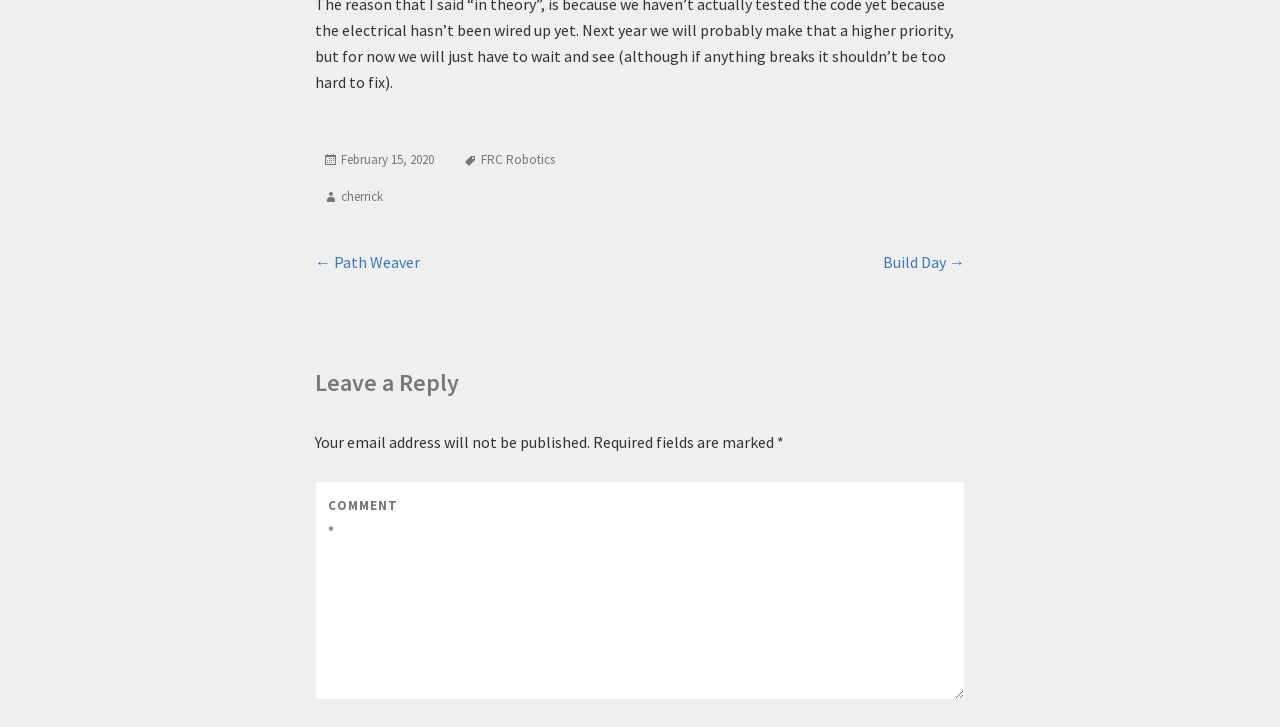What is the date mentioned in the footer?
Please provide a single word or phrase answer based on the image.

February 15, 2020